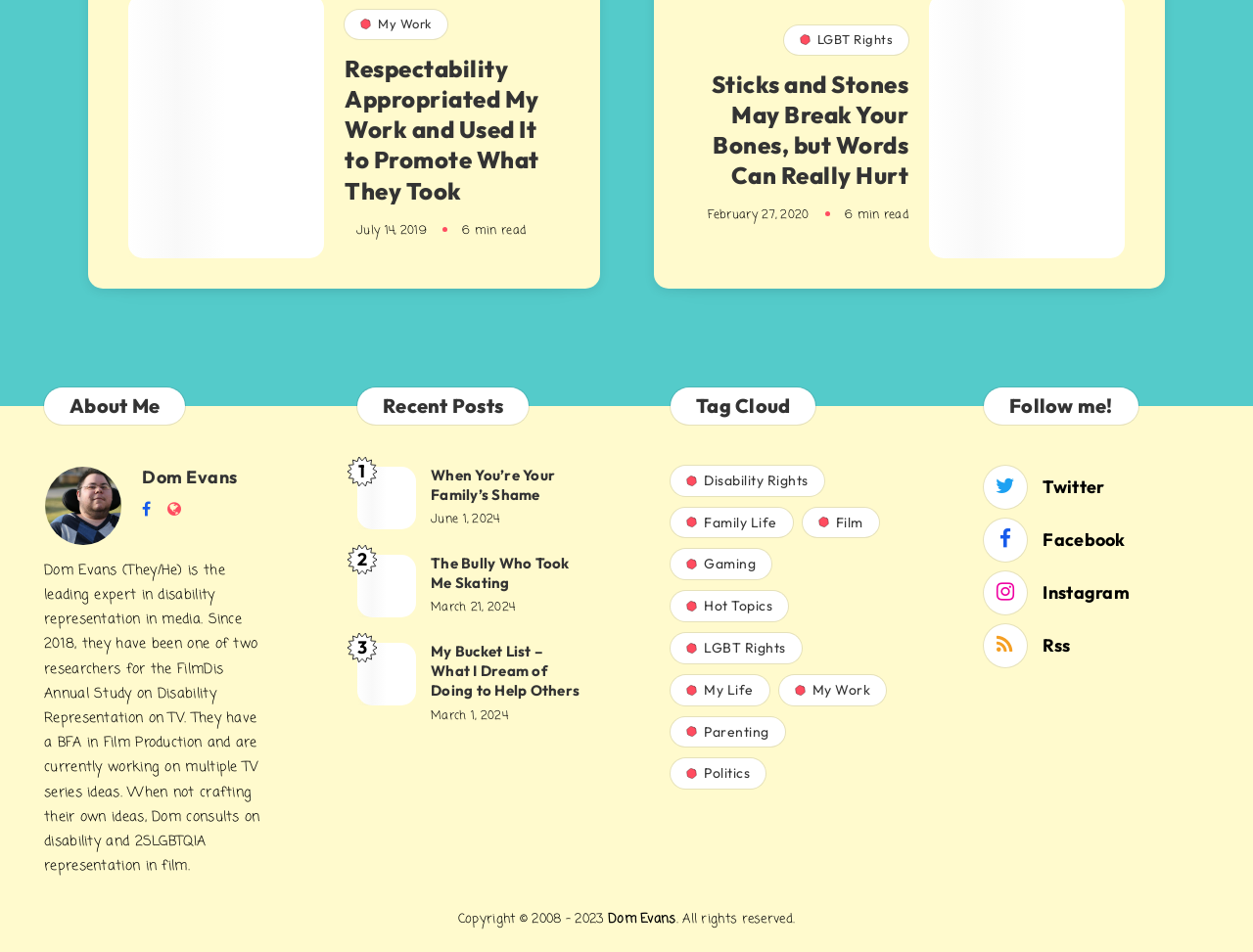What is the copyright year range of the website?
Examine the webpage screenshot and provide an in-depth answer to the question.

The footer of the website mentions 'Copyright © 2008 - 2023', indicating that the website's content is copyrighted from 2008 to 2023.